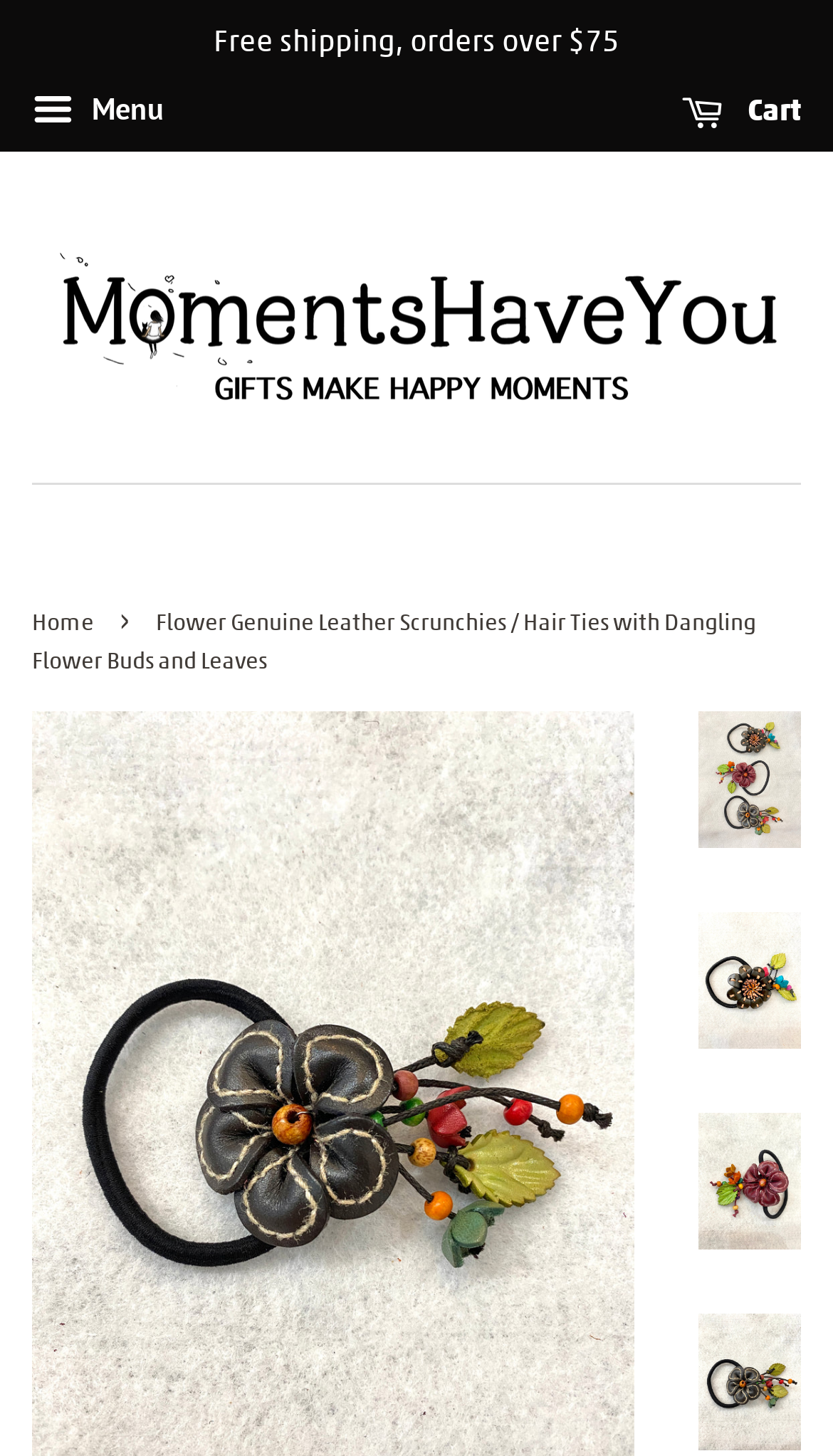Find the bounding box coordinates of the area that needs to be clicked in order to achieve the following instruction: "View 'Flower Genuine Leather Scrunchies / Hair Ties with Dangling Flower Buds and Leaves'". The coordinates should be specified as four float numbers between 0 and 1, i.e., [left, top, right, bottom].

[0.838, 0.488, 0.962, 0.582]